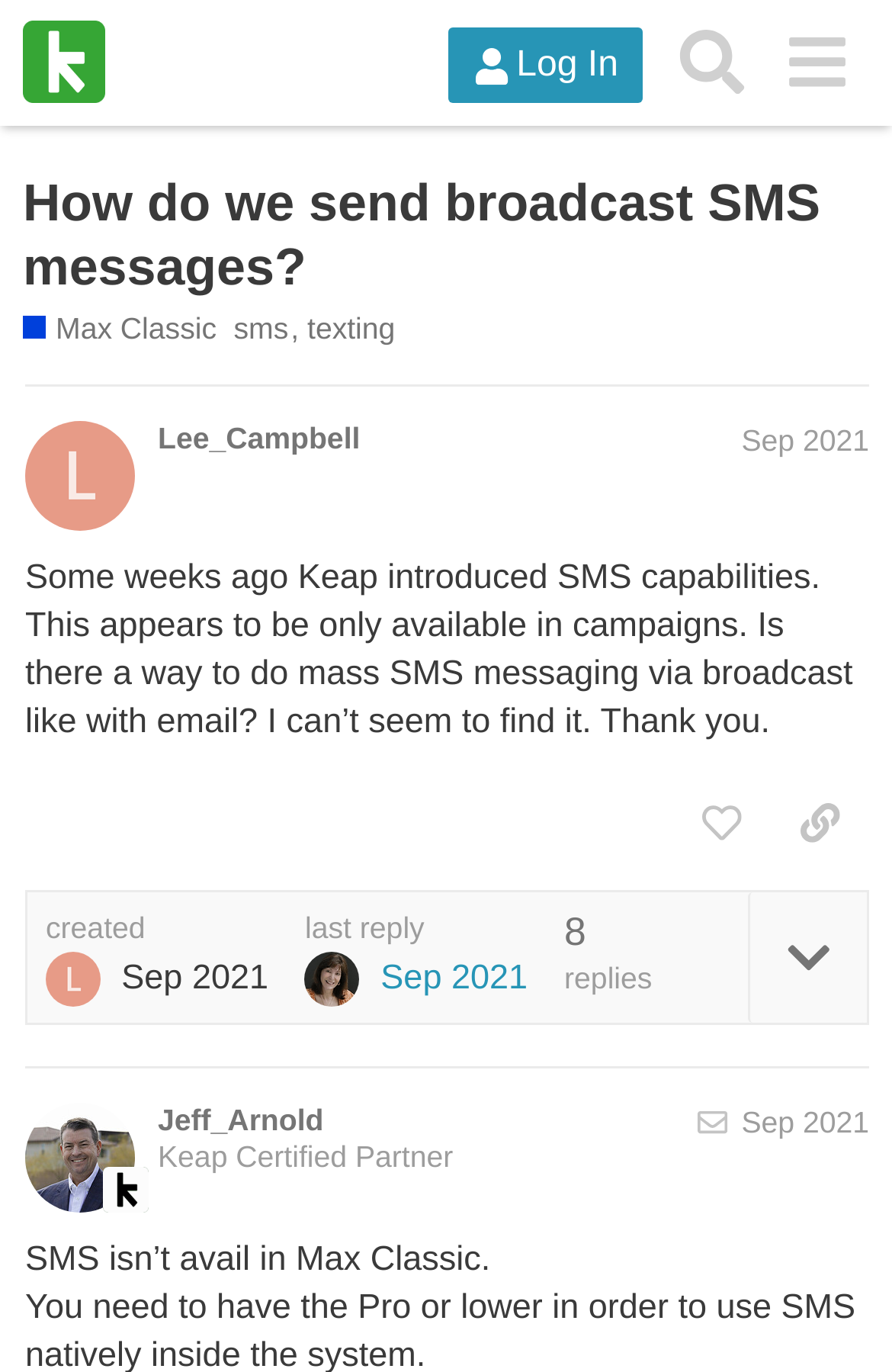Provide a one-word or short-phrase answer to the question:
What is the date of the original post?

Sep 22, 2021